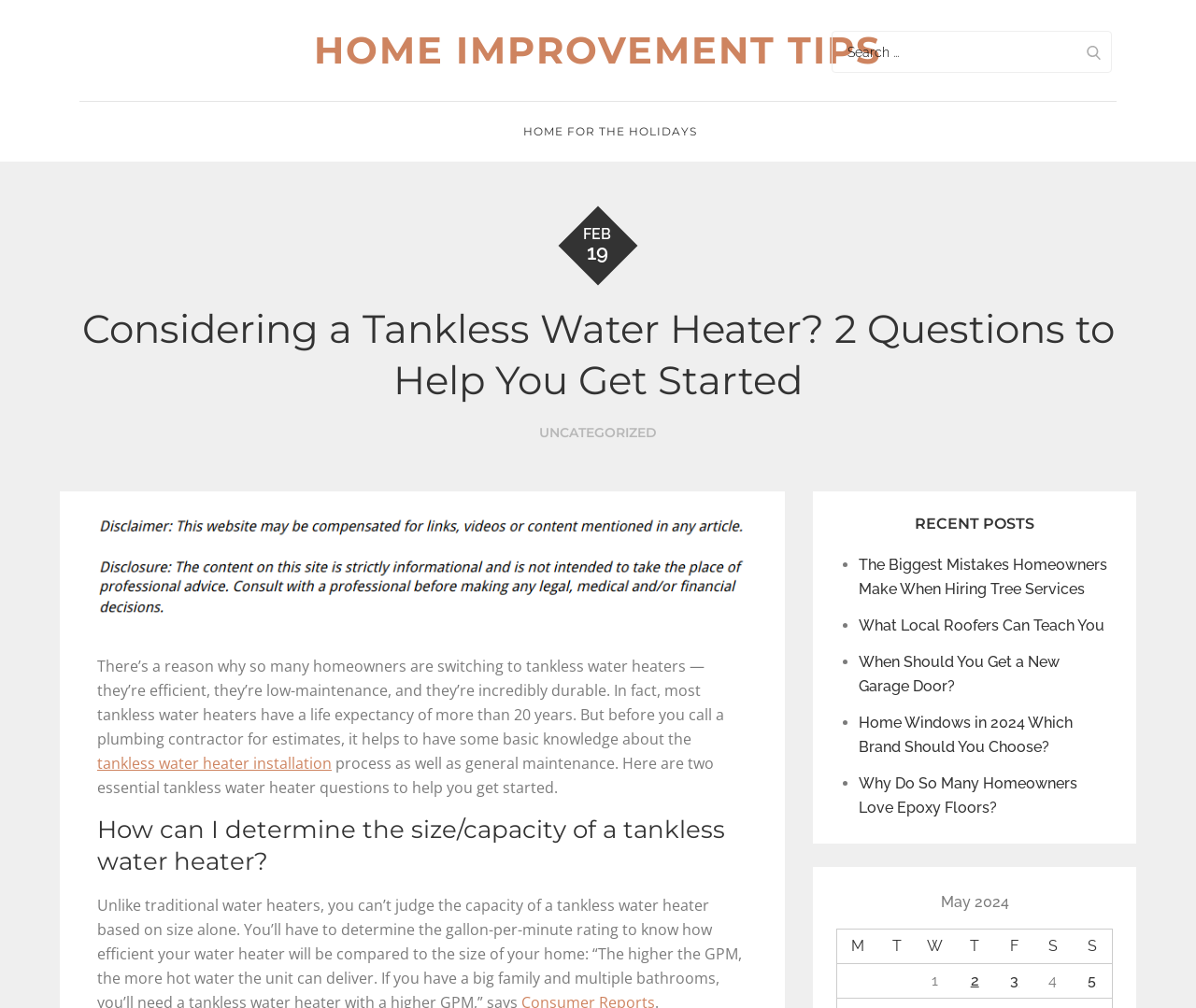Provide the bounding box coordinates of the HTML element this sentence describes: "Uncategorized". The bounding box coordinates consist of four float numbers between 0 and 1, i.e., [left, top, right, bottom].

[0.451, 0.421, 0.549, 0.438]